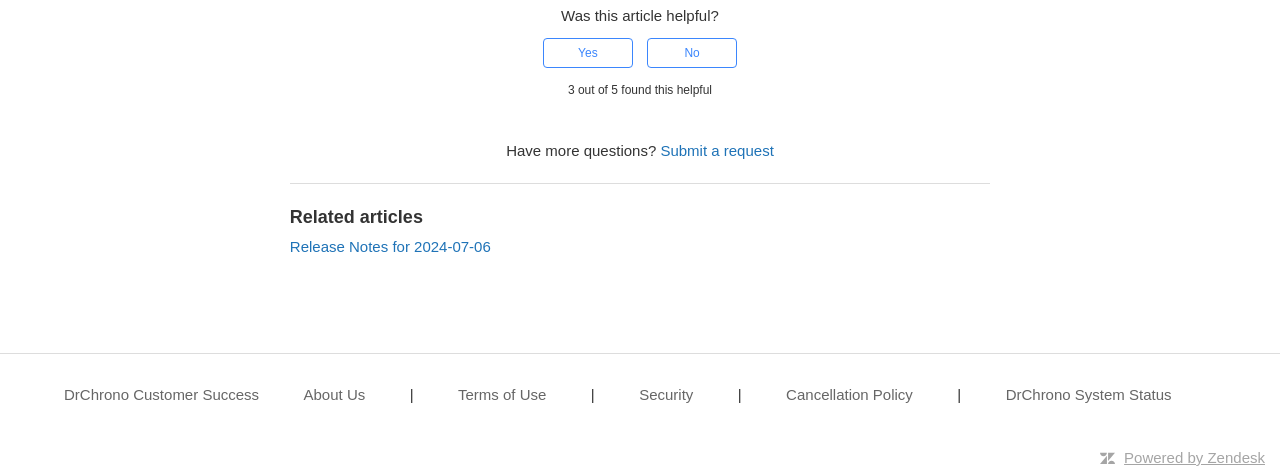What is the topic of the related article 'Release Notes for 2024-07-06'?
Make sure to answer the question with a detailed and comprehensive explanation.

I found the related article 'Release Notes for 2024-07-06' under the heading 'Related articles' and inferred that it is about release notes based on its title.